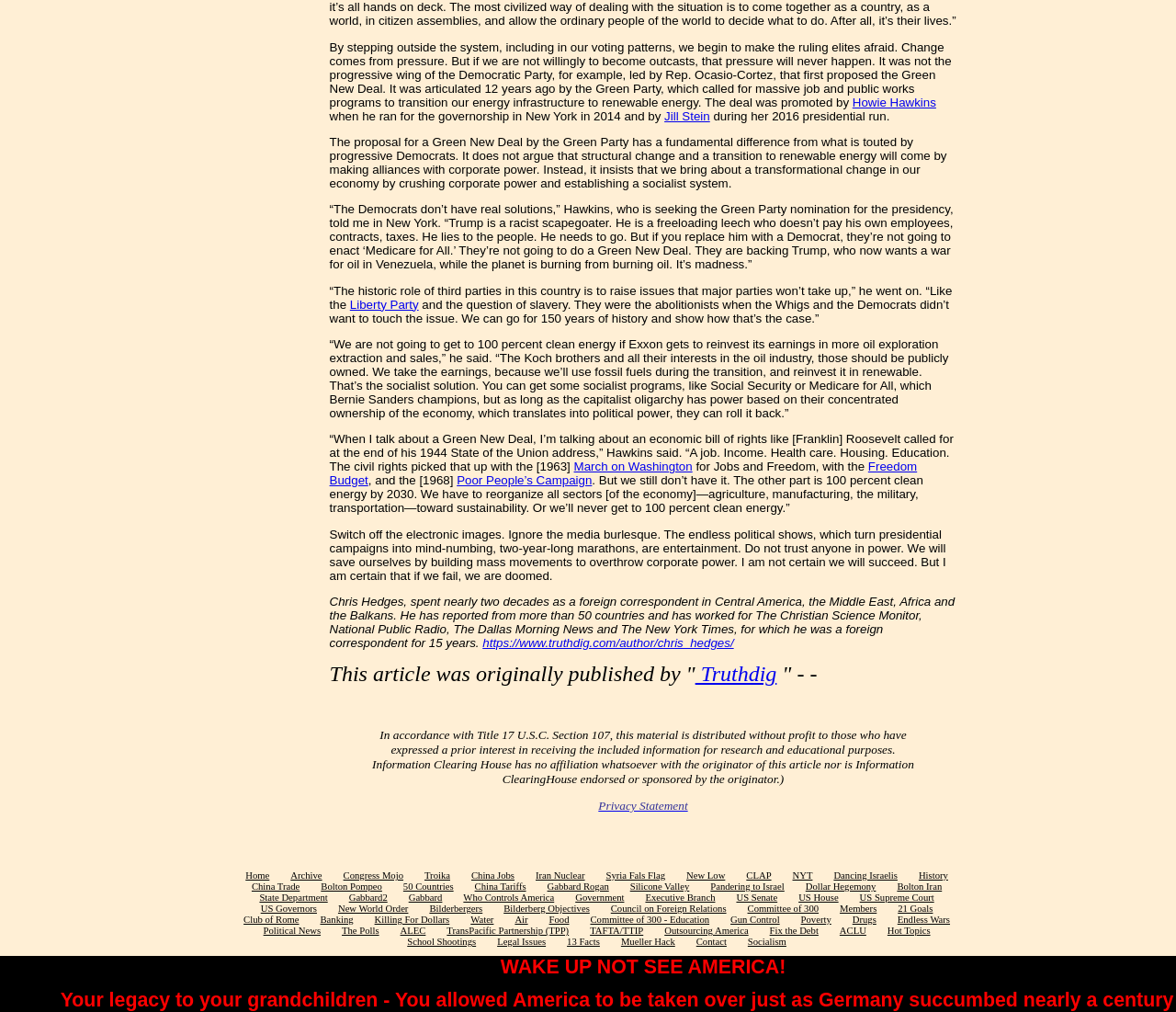Please identify the bounding box coordinates of the element on the webpage that should be clicked to follow this instruction: "Check the Privacy Statement". The bounding box coordinates should be given as four float numbers between 0 and 1, formatted as [left, top, right, bottom].

[0.509, 0.789, 0.585, 0.803]